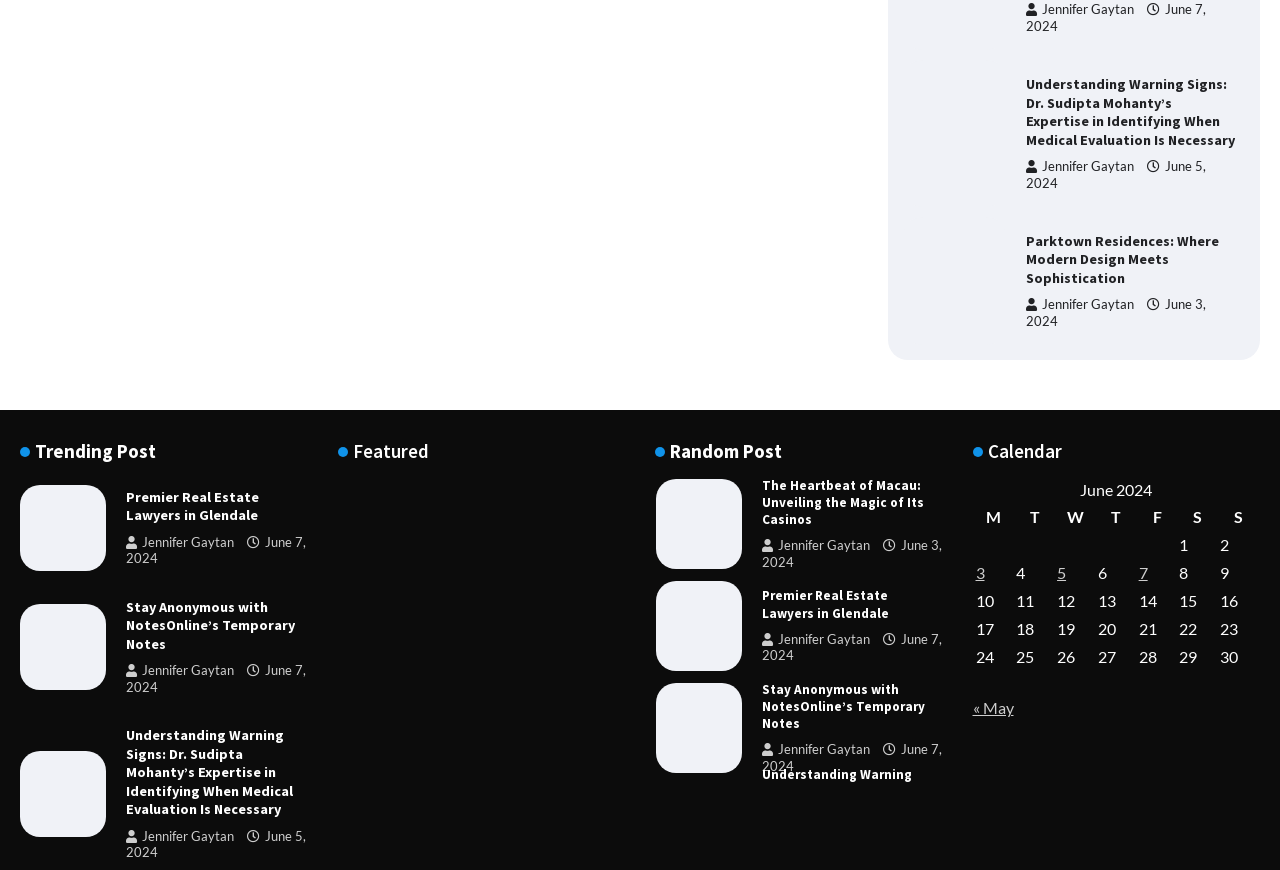Extract the bounding box coordinates of the UI element described by: "June 3, 2024". The coordinates should include four float numbers ranging from 0 to 1, e.g., [left, top, right, bottom].

[0.801, 0.342, 0.942, 0.378]